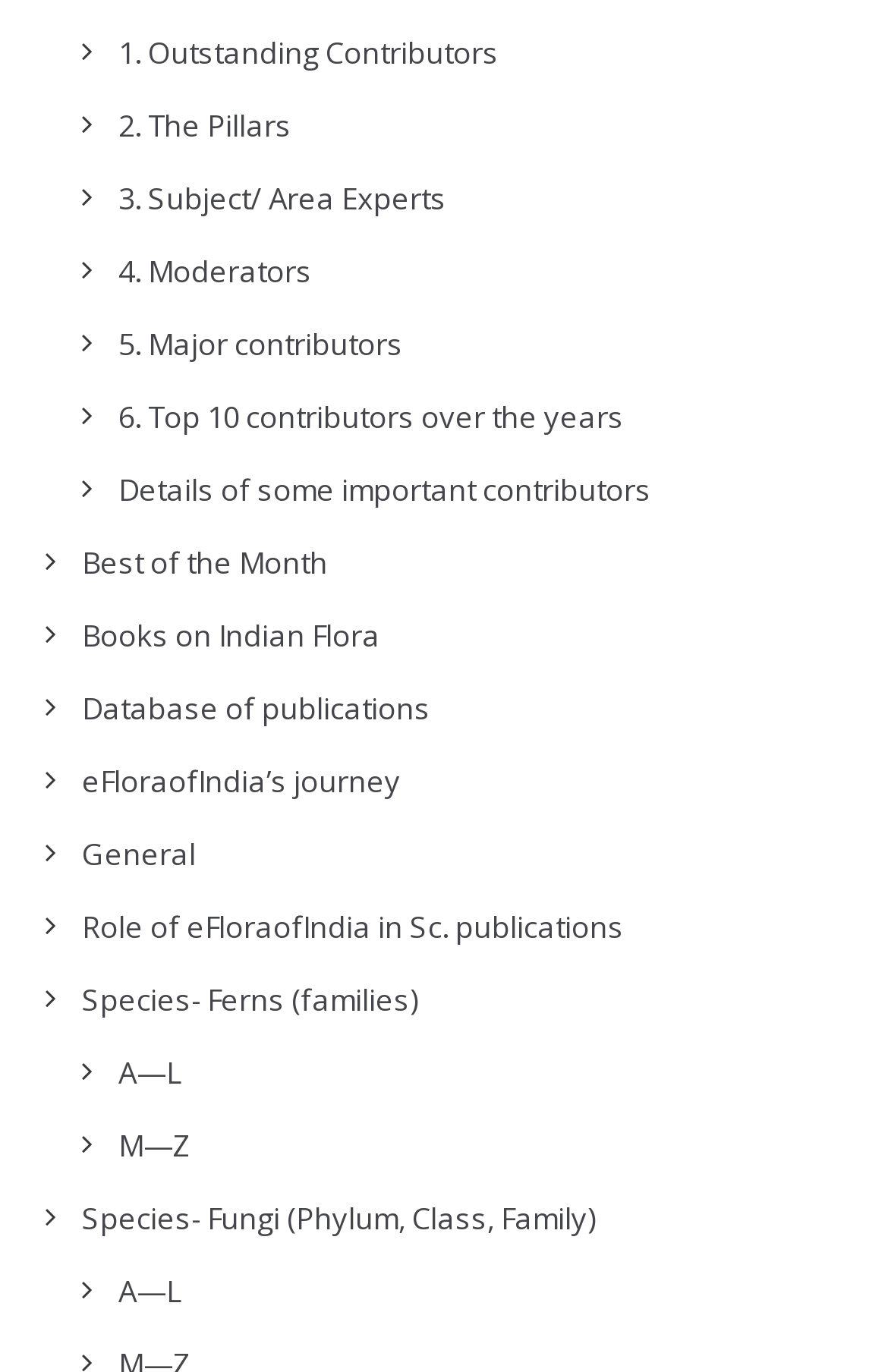How many links are related to species? Based on the screenshot, please respond with a single word or phrase.

3